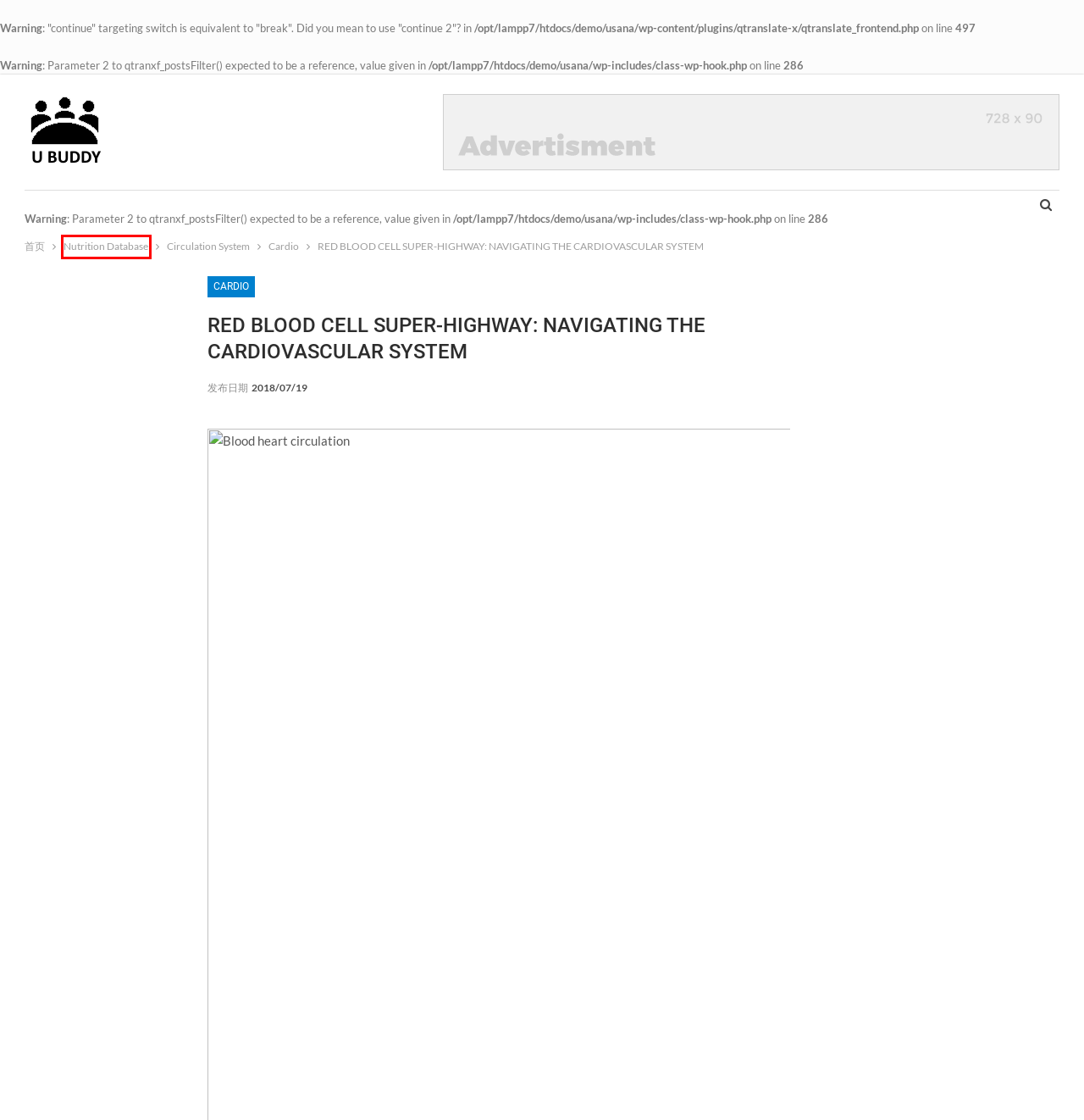Review the screenshot of a webpage that includes a red bounding box. Choose the most suitable webpage description that matches the new webpage after clicking the element within the red bounding box. Here are the candidates:
A. WHAT IS THE LYMPHATIC SYSTEM? – U Buddy
B. Cardio – U Buddy
C. Nutrition Database – U Buddy
D. 关于葆婴葆必康 – U Buddy
E. U Buddy – Just another WordPress site
F. 产品 – U Buddy
G. Circulation System – U Buddy
H. DOES FISH OIL DISSOLVE STYROFOAM? – U Buddy

C